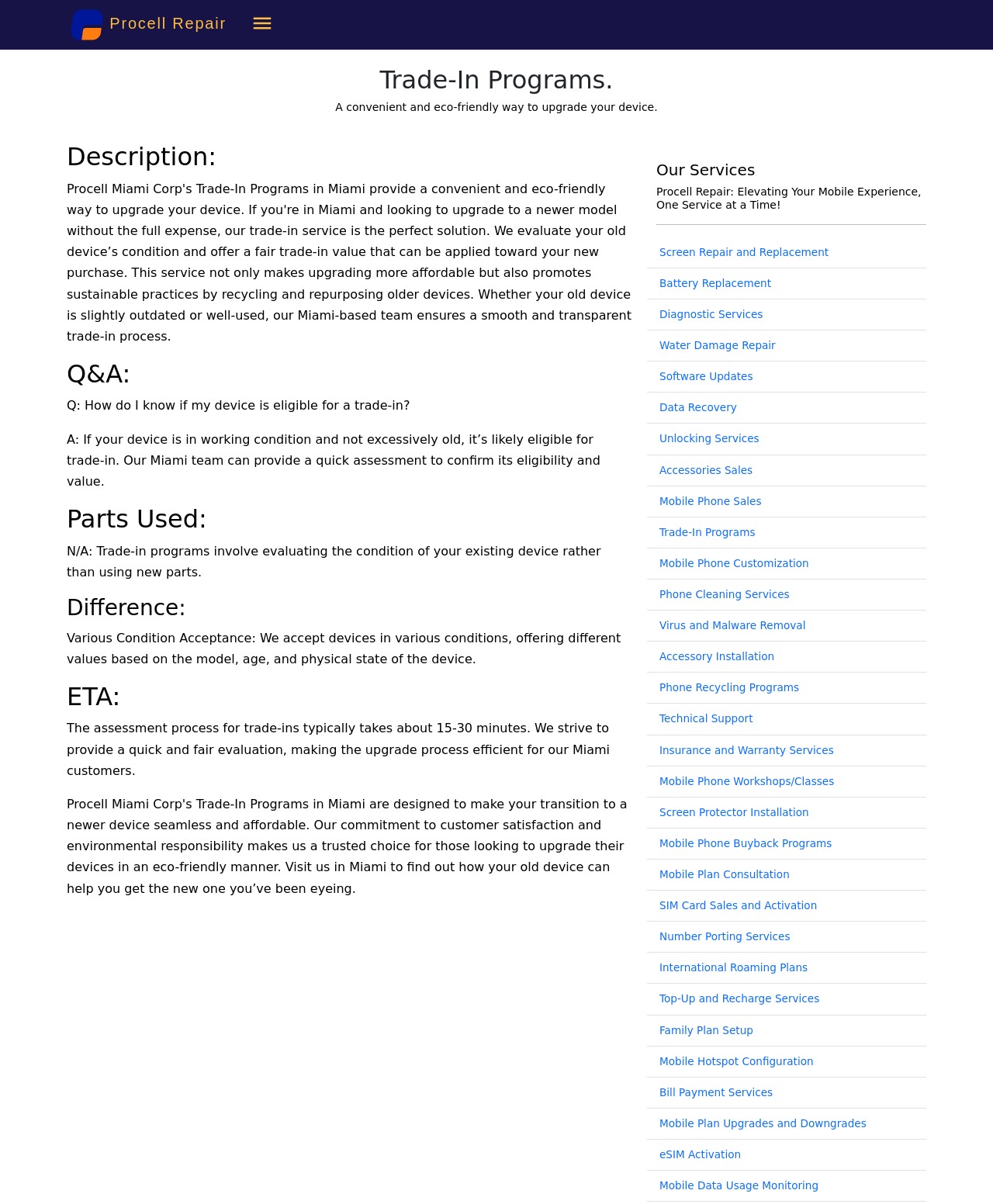Pinpoint the bounding box coordinates of the element to be clicked to execute the instruction: "Click on the 'Menu' button".

[0.247, 0.006, 0.281, 0.035]